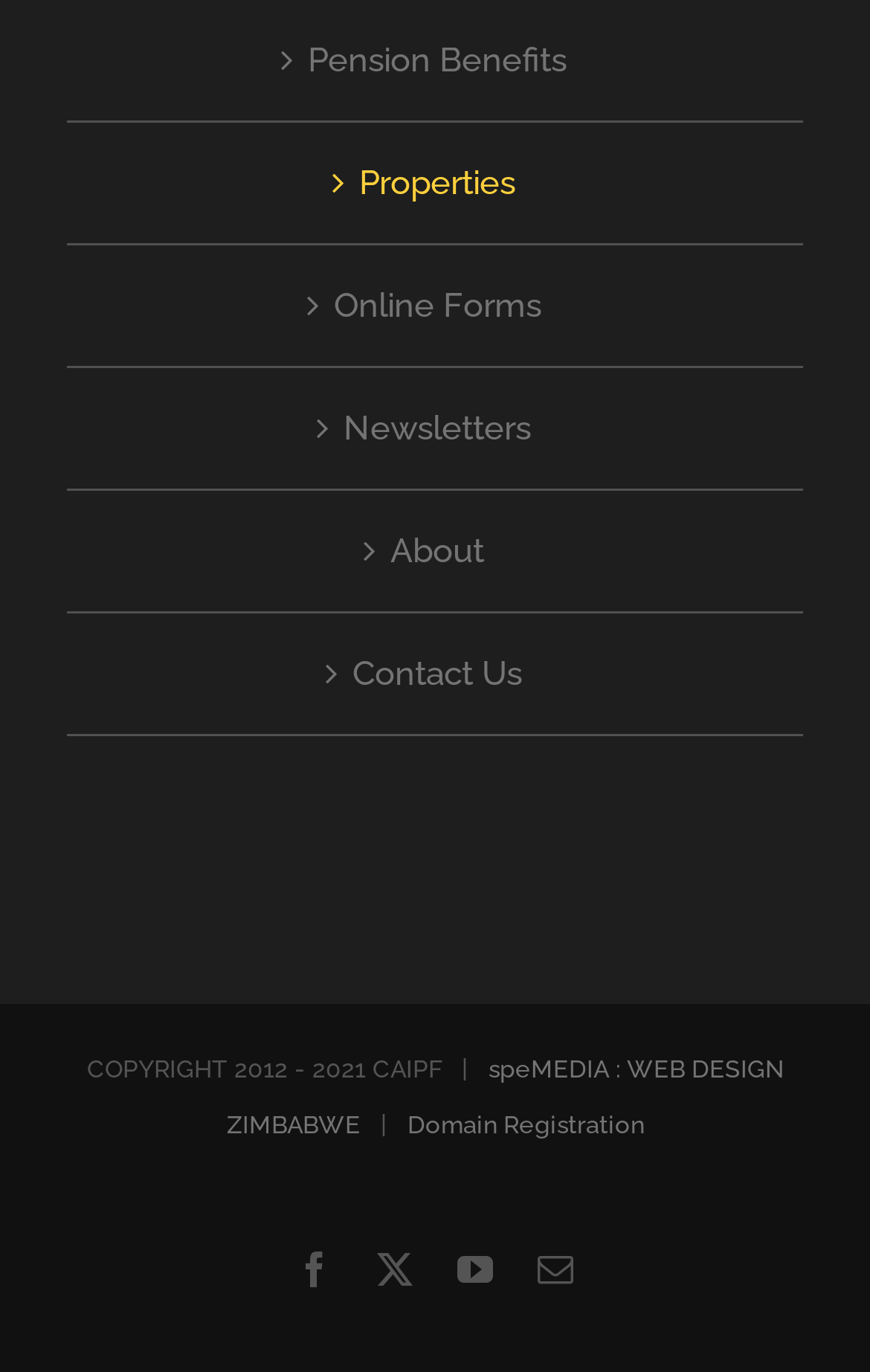Predict the bounding box of the UI element based on the description: "Online Forms". The coordinates should be four float numbers between 0 and 1, formatted as [left, top, right, bottom].

[0.108, 0.195, 0.897, 0.251]